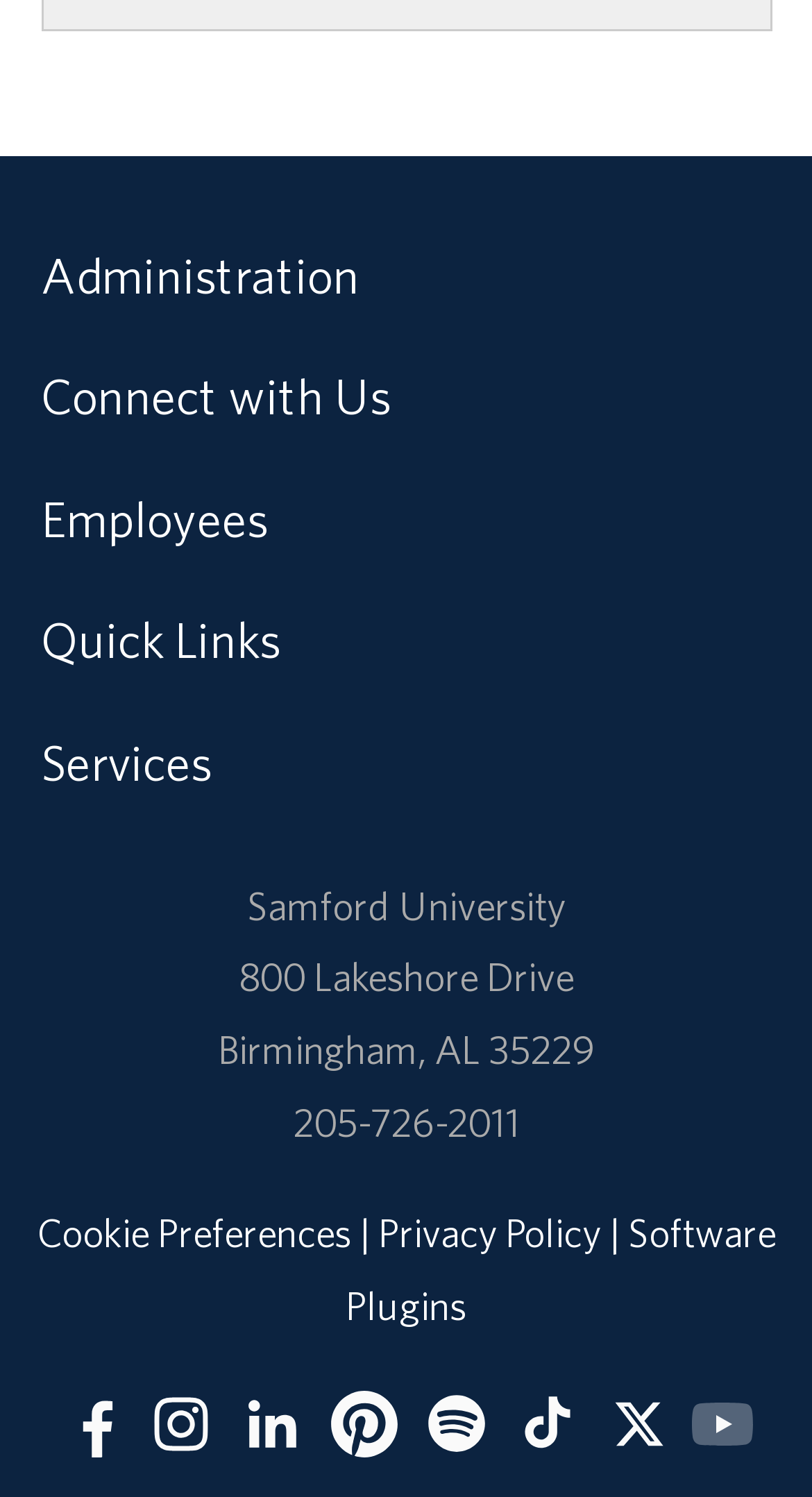Determine the coordinates of the bounding box for the clickable area needed to execute this instruction: "Visit Samford University".

[0.304, 0.59, 0.696, 0.62]